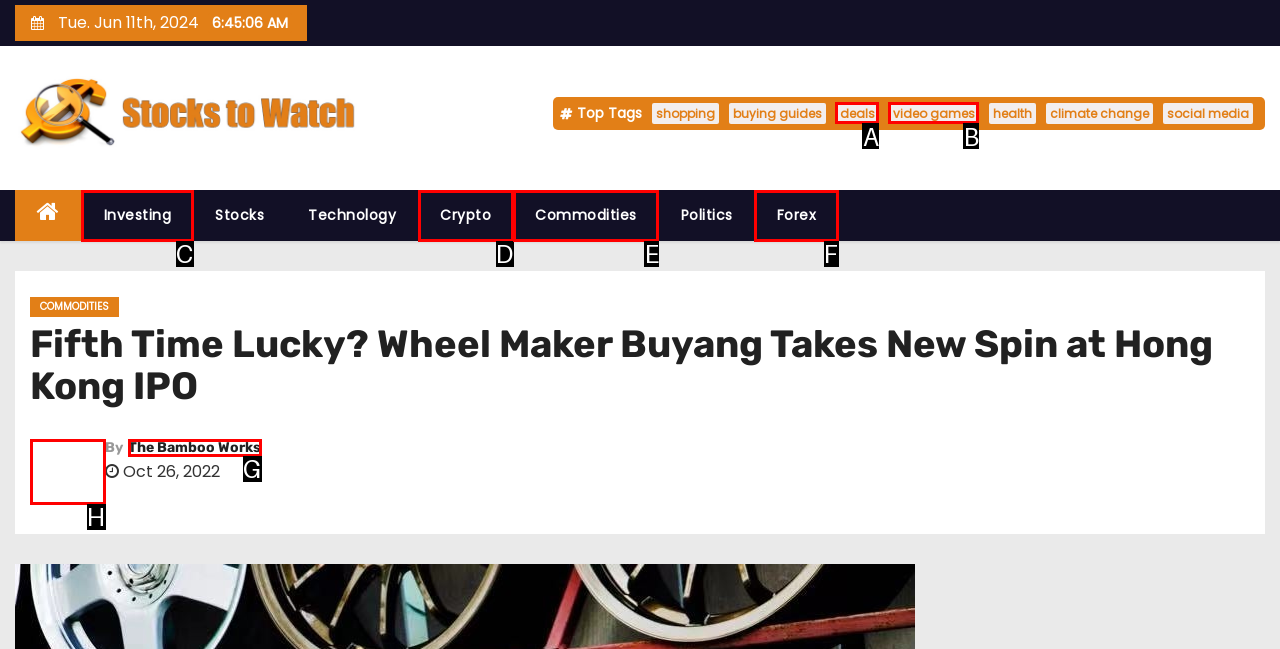Tell me the letter of the UI element I should click to accomplish the task: Visit The Bamboo Works based on the choices provided in the screenshot.

G